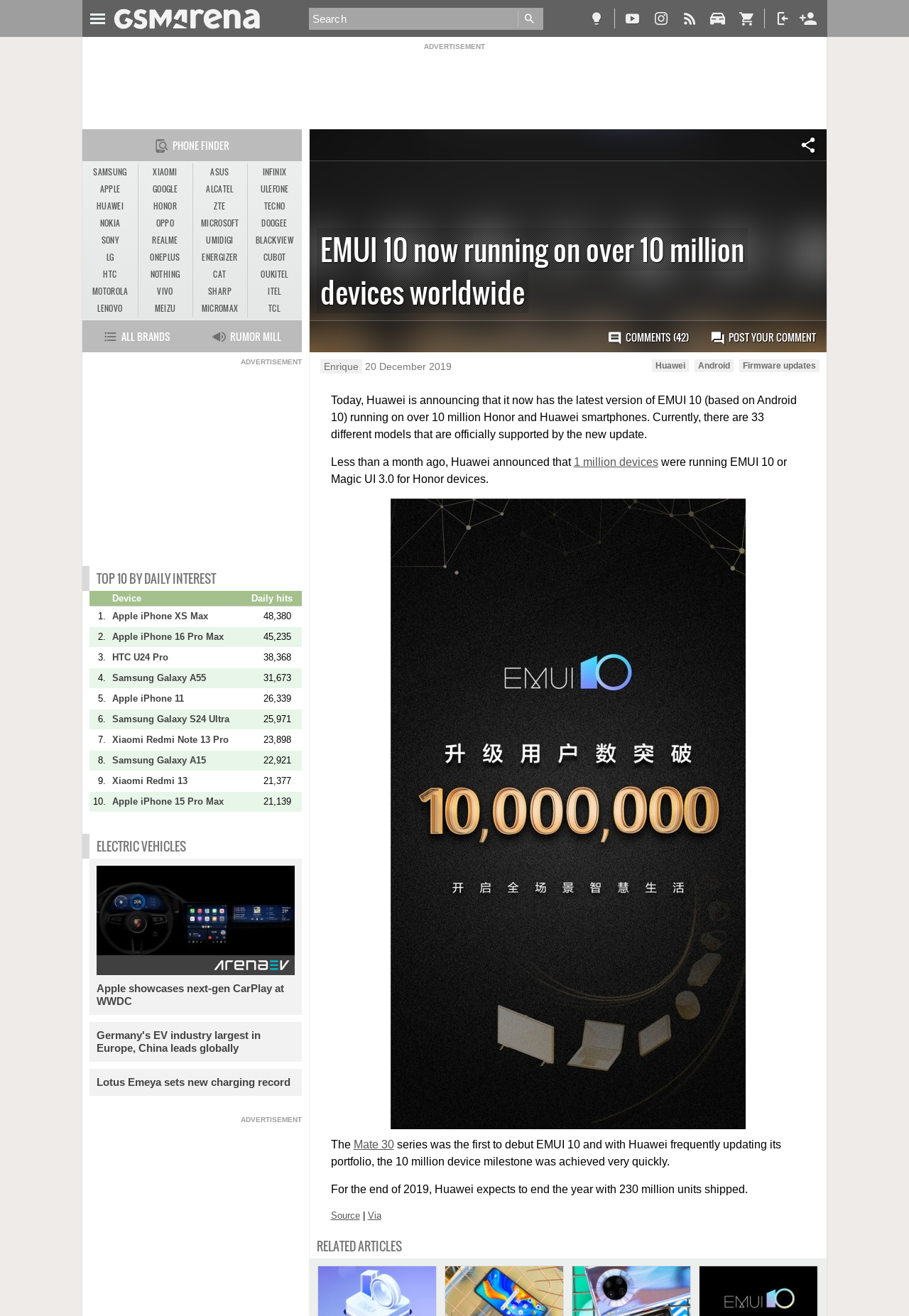Could you specify the bounding box coordinates for the clickable section to complete the following instruction: "Read comments"?

[0.656, 0.244, 0.769, 0.269]